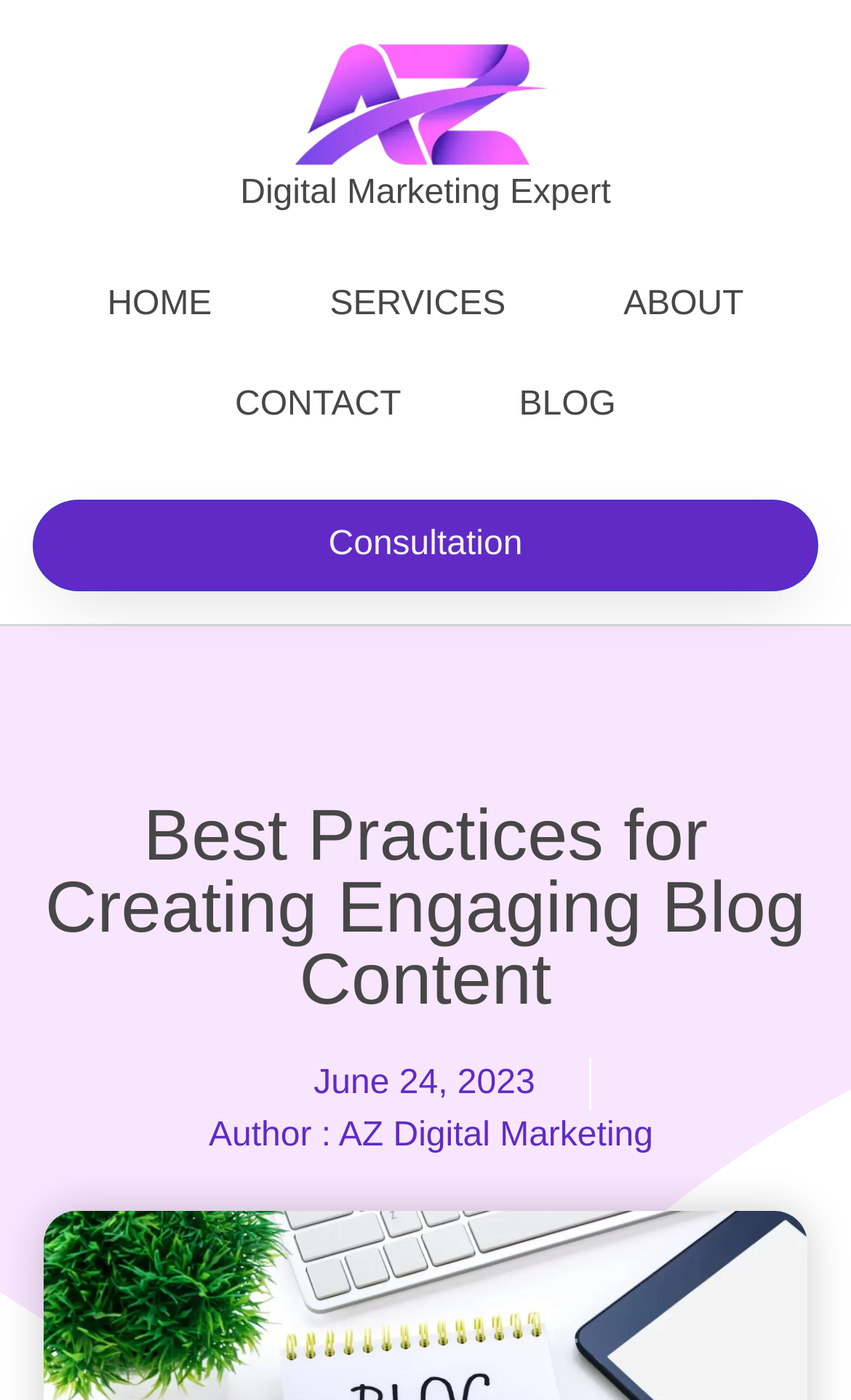Identify the bounding box coordinates of the section to be clicked to complete the task described by the following instruction: "read the blog". The coordinates should be four float numbers between 0 and 1, formatted as [left, top, right, bottom].

[0.541, 0.255, 0.793, 0.326]